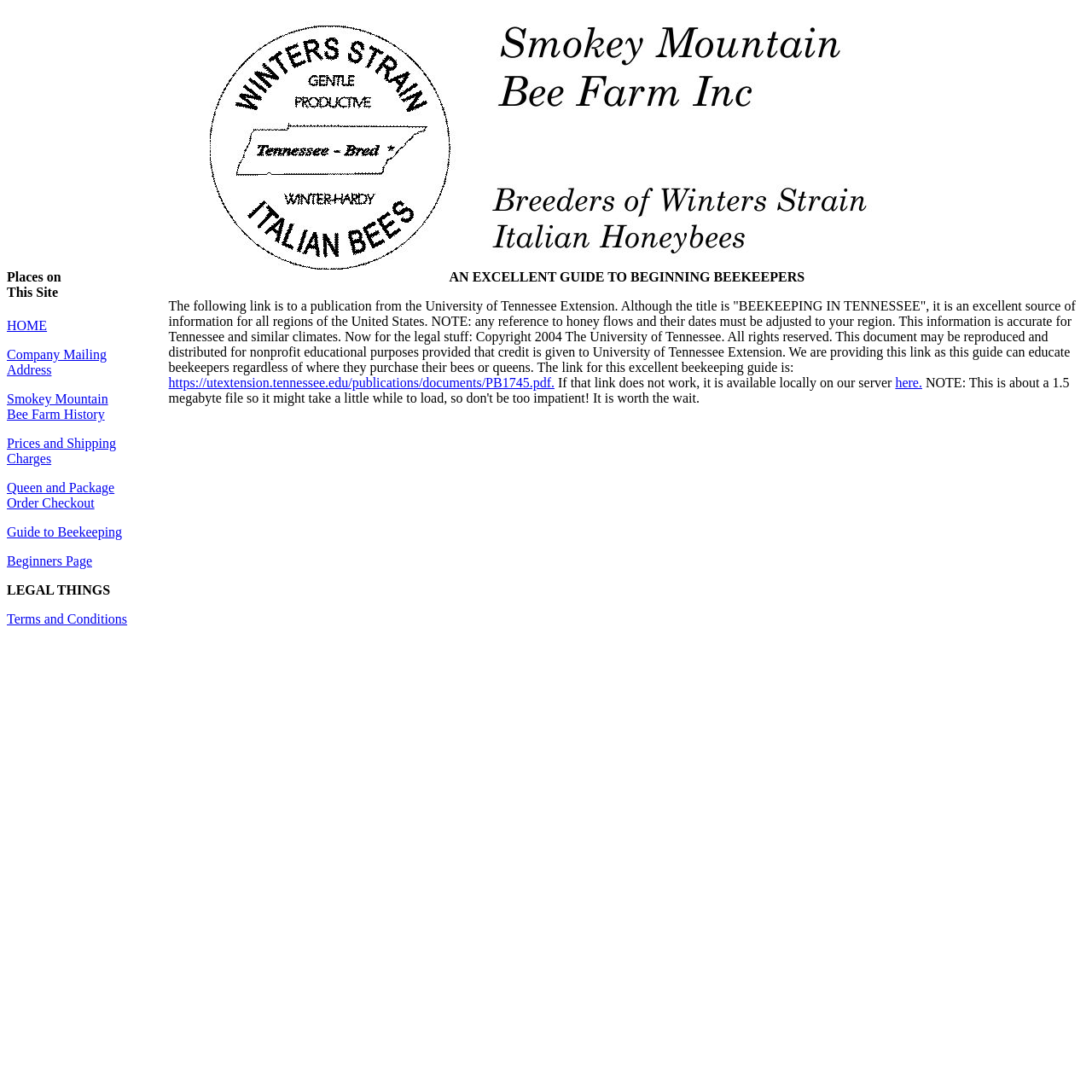What is the name of the organization that owns the copyright of the beekeeping guide? Examine the screenshot and reply using just one word or a brief phrase.

The University of Tennessee